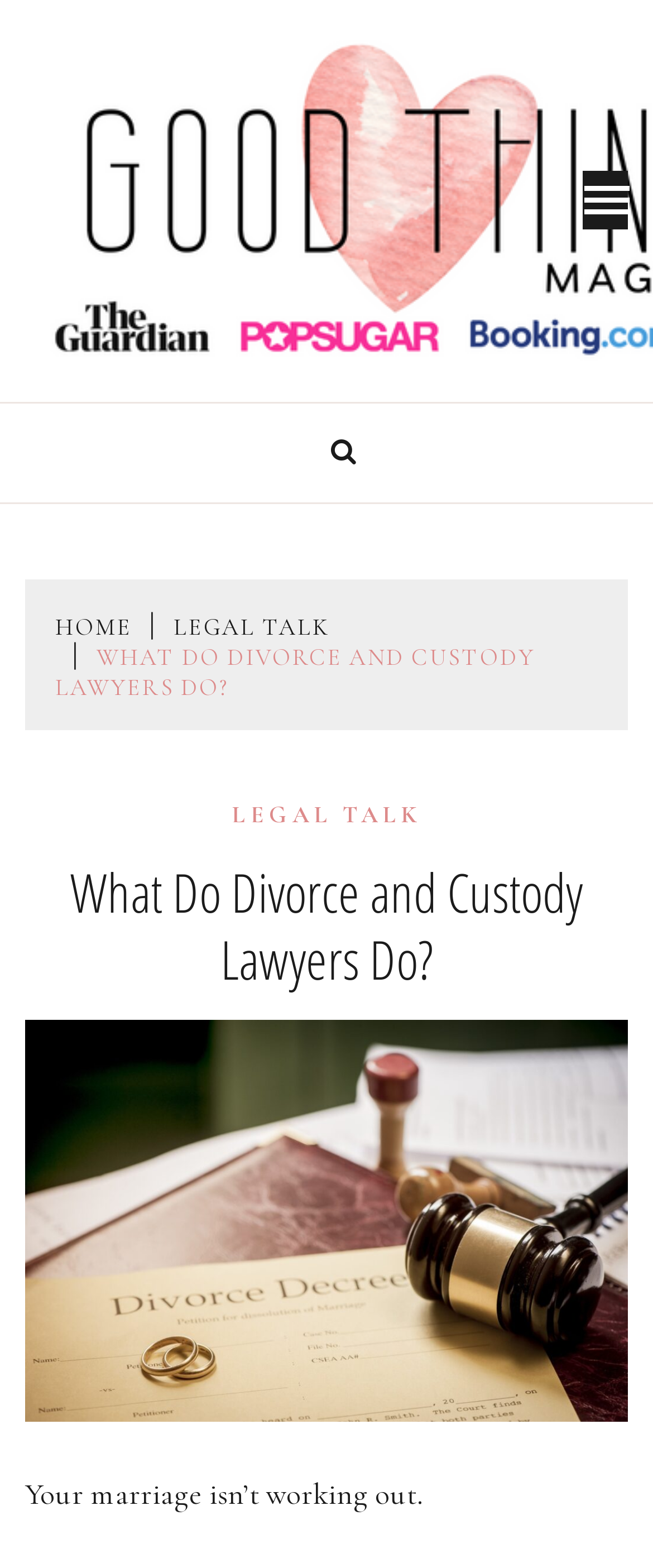How many links are in the breadcrumbs navigation?
Please respond to the question with a detailed and informative answer.

I counted the number of links in the breadcrumbs navigation section, which are 'HOME', 'LEGAL TALK', 'WHAT DO DIVORCE AND CUSTODY LAWYERS DO?', and another 'LEGAL TALK' link. There are a total of 4 links.